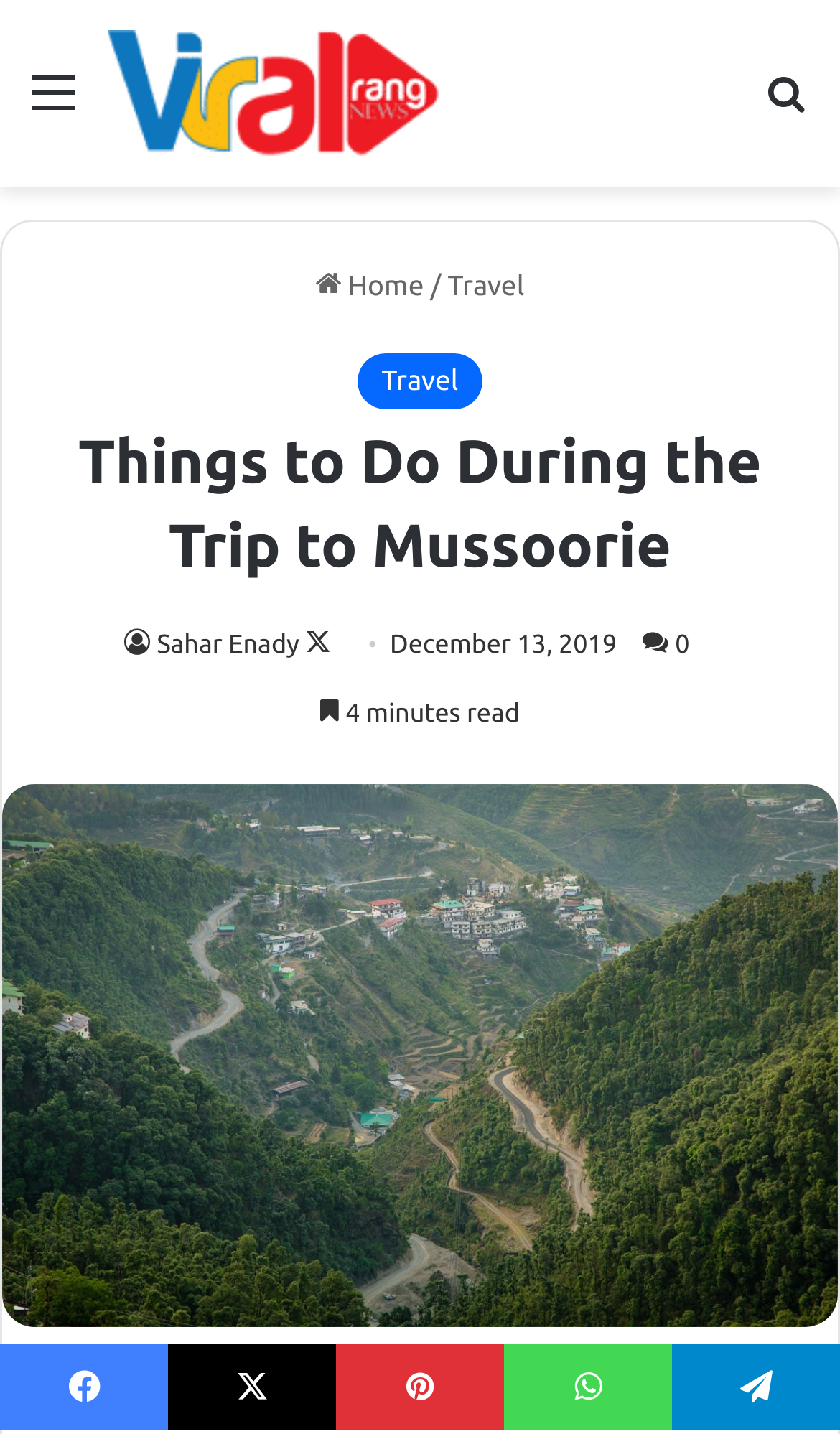When was the article published?
Please answer using one word or phrase, based on the screenshot.

December 13, 2019